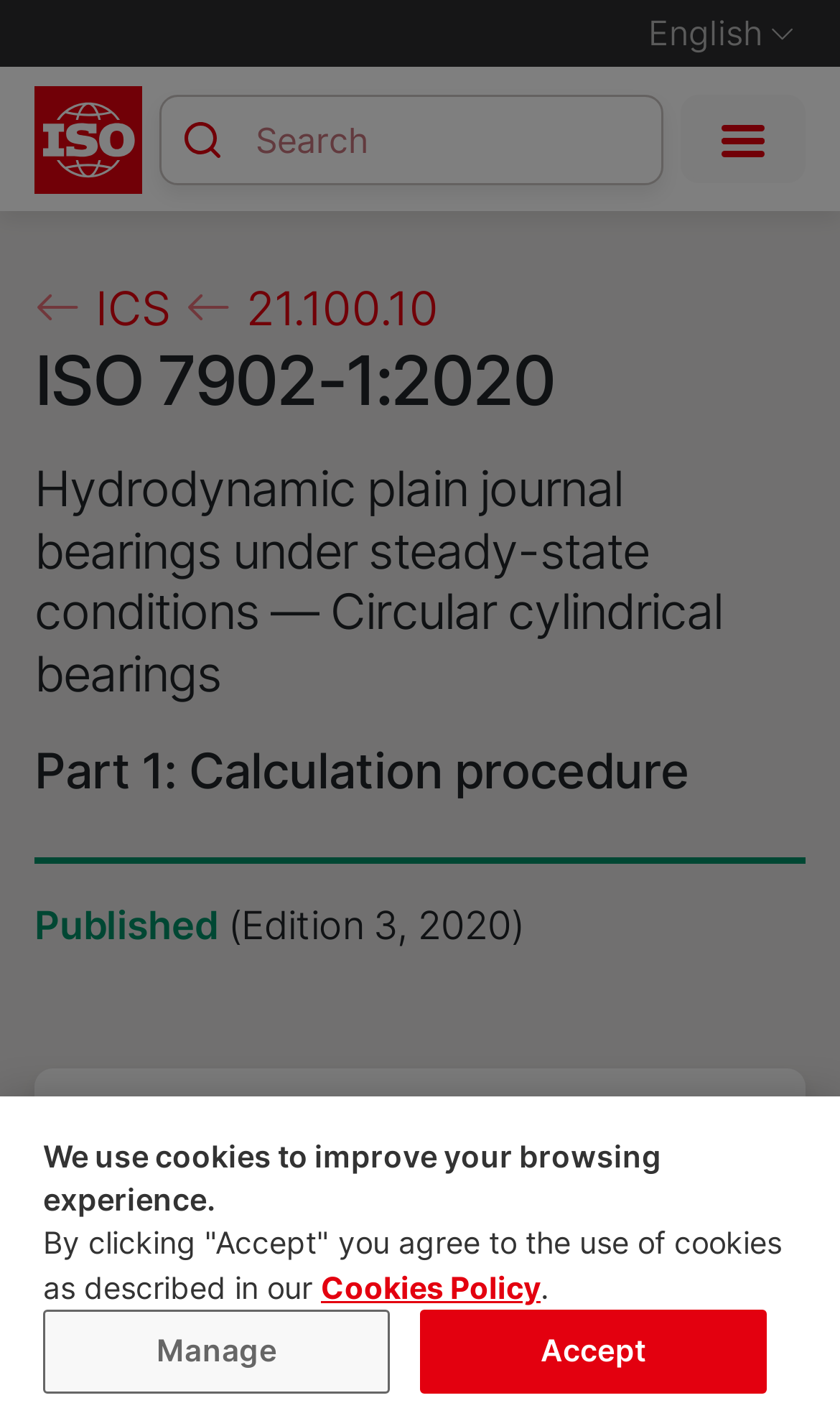Offer an extensive depiction of the webpage and its key elements.

This webpage appears to be a standard for hydrodynamic plain journal bearings under steady-state conditions, specifically Part 1: Calculation procedure, as indicated by the title "ISO 7902-1:2020". 

At the top of the page, there is a utility navigation section with a link to switch the language to English and a link to the International Organization for Standardization. Next to it, there is a toggle navigation button and a search bar. 

Below the navigation section, there is a prominent title "ISO 7902-1:2020 Hydrodynamic plain journal bearings under steady-state conditions — Circular cylindrical bearings Part 1: Calculation procedure" followed by a children navigation section with links to related topics, including ICS and 21.100.10. 

On the left side of the page, there is a section with information about the publication, including the edition and publication date. 

Further down the page, there is a section with a heading "ISO 7902-1:2020" and a price listed in Swiss francs (CHF). 

At the bottom of the page, there is a notice about the use of cookies, with options to manage or accept them. There is also a link to the Cookies Policy.